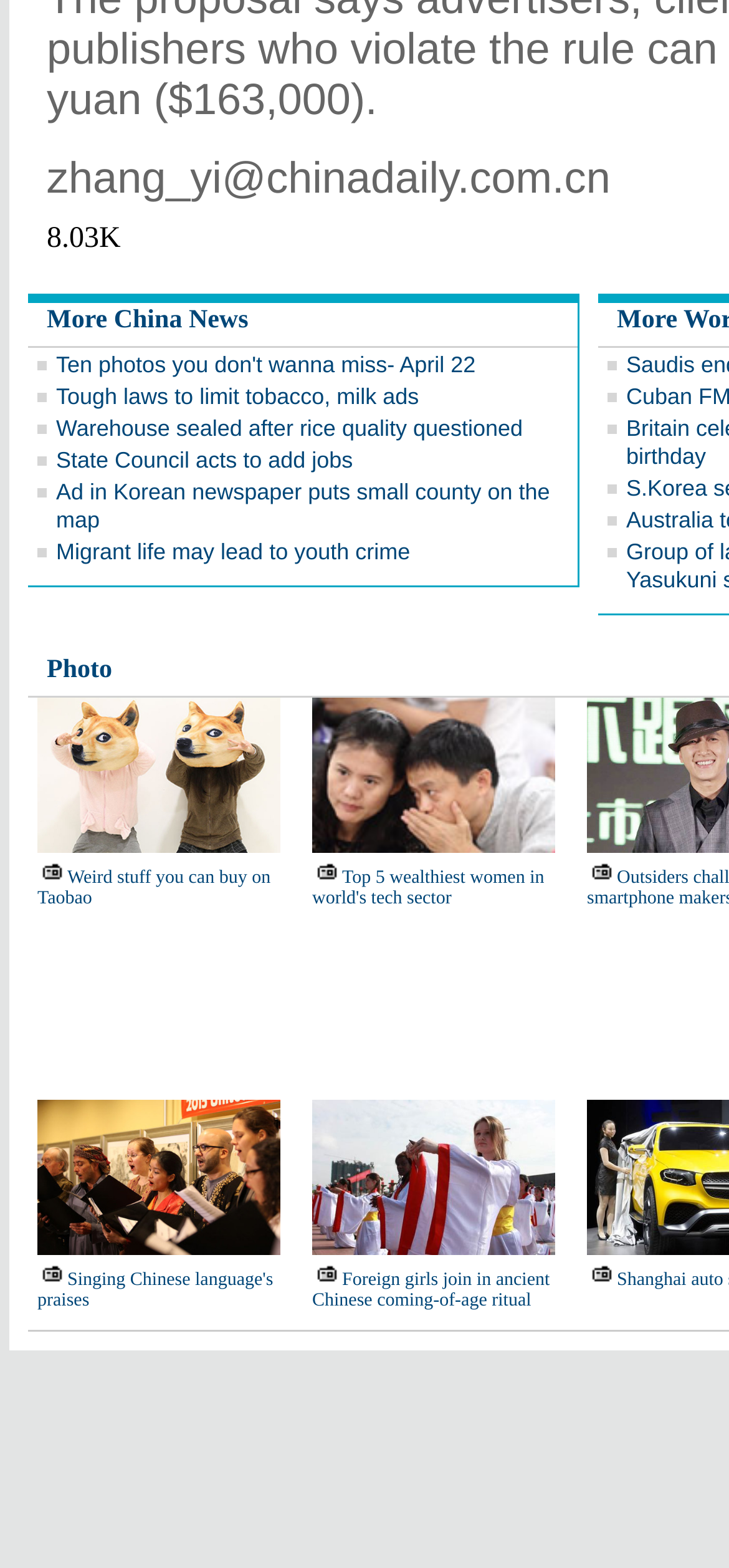Locate the coordinates of the bounding box for the clickable region that fulfills this instruction: "View 'Ten photos you don't wanna miss- April 22'".

[0.077, 0.224, 0.652, 0.241]